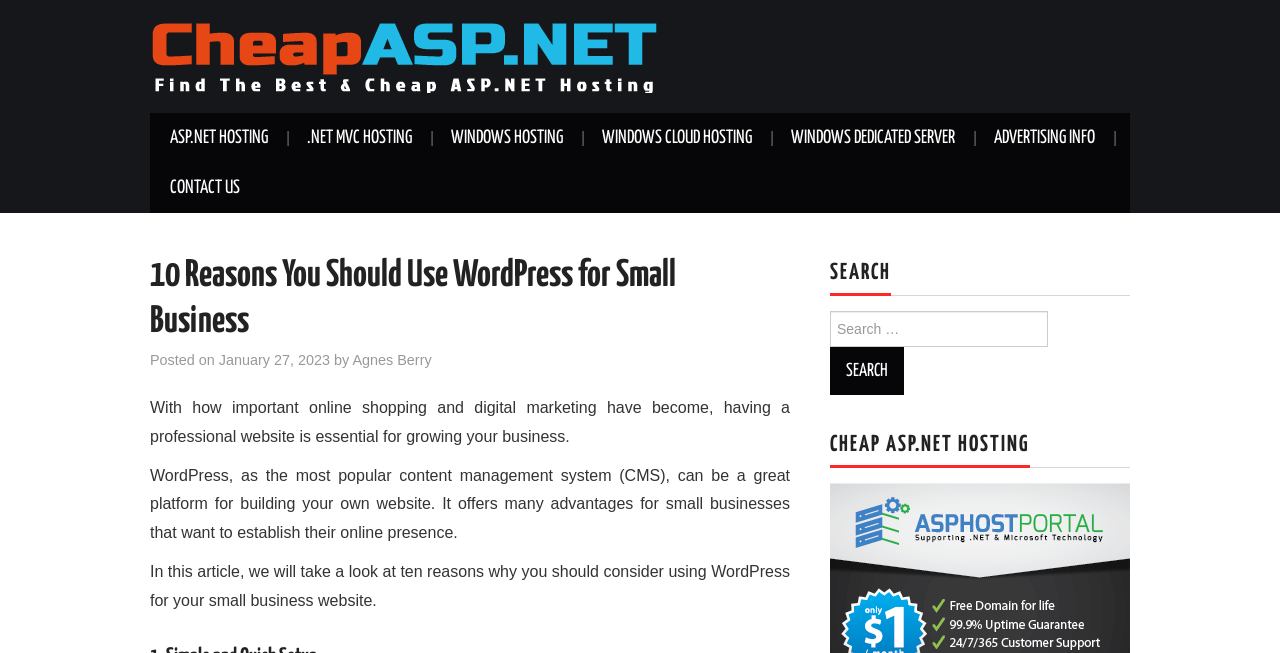Using the given description, provide the bounding box coordinates formatted as (top-left x, top-left y, bottom-right x, bottom-right y), with all values being floating point numbers between 0 and 1. Description: parent_node: Search for: value="Search"

[0.648, 0.531, 0.706, 0.605]